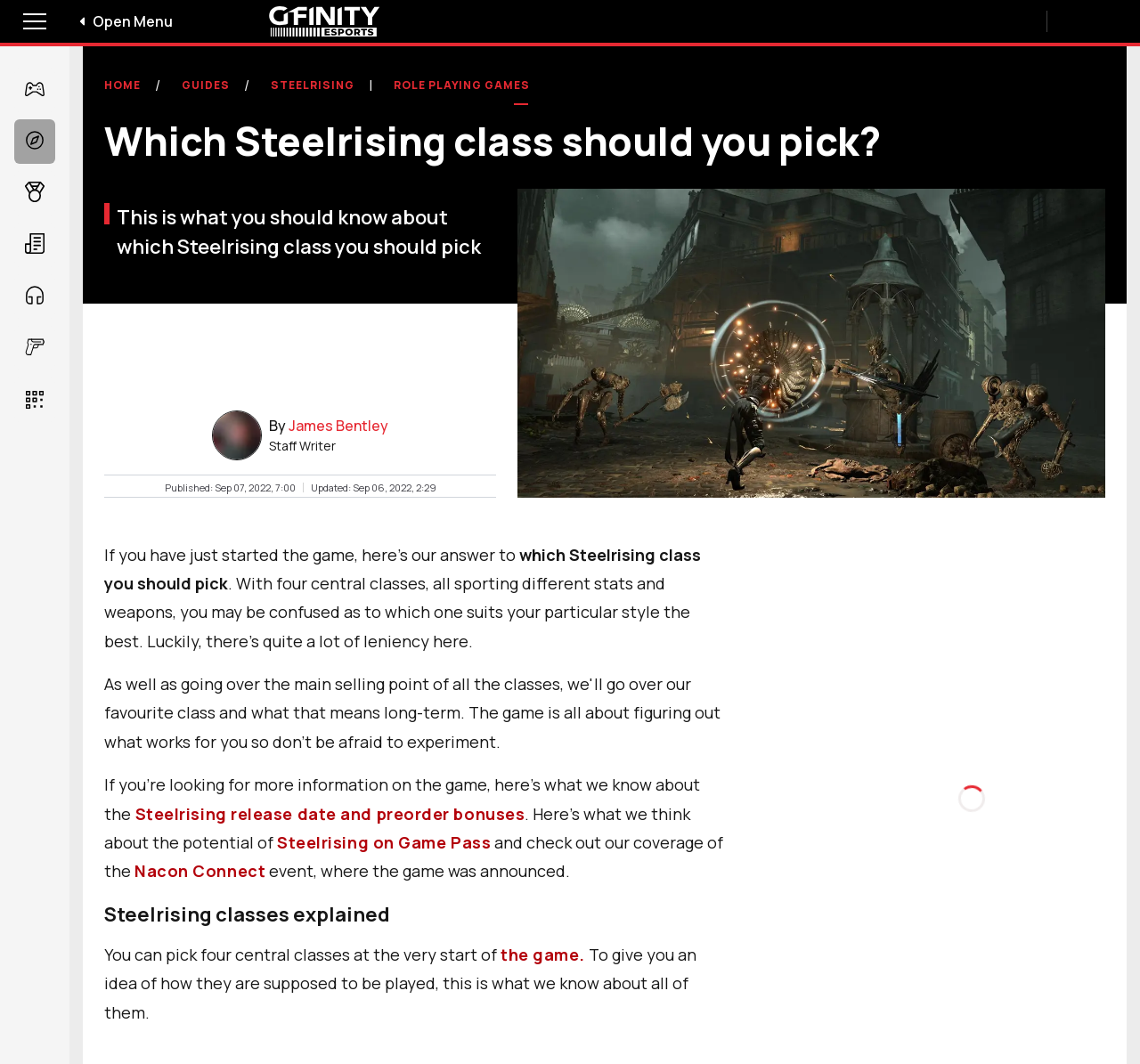What is the date of the article's last update?
From the details in the image, provide a complete and detailed answer to the question.

The article's last update date is mentioned at the bottom of the webpage, with a bounding box of [0.272, 0.451, 0.382, 0.464]. The text element contains the date 'Sep 06, 2022, 2:29'.